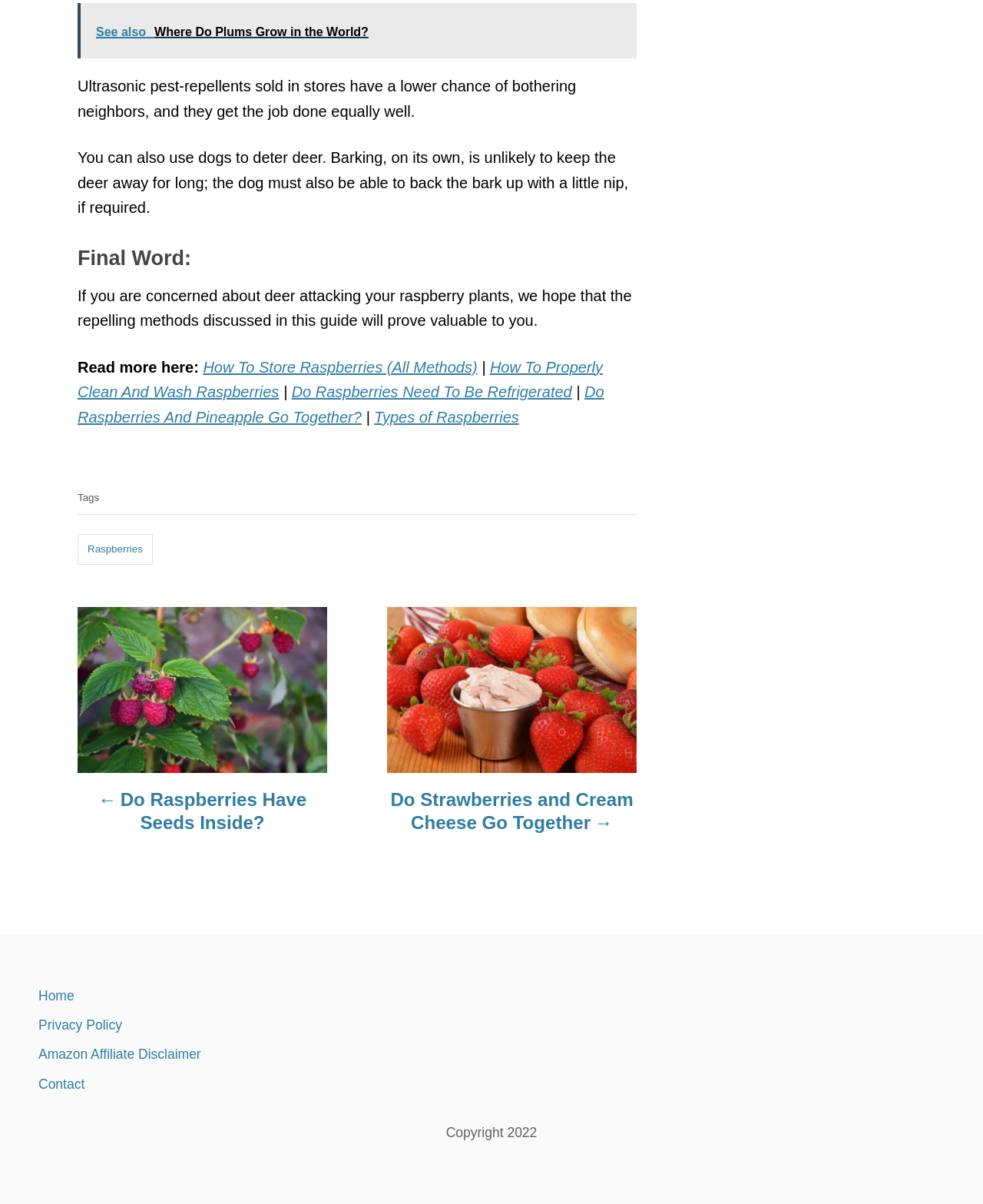Locate the bounding box for the described UI element: "Do Raspberries Have Seeds Inside?". Ensure the coordinates are four float numbers between 0 and 1, formatted as [left, top, right, bottom].

[0.079, 0.655, 0.333, 0.706]